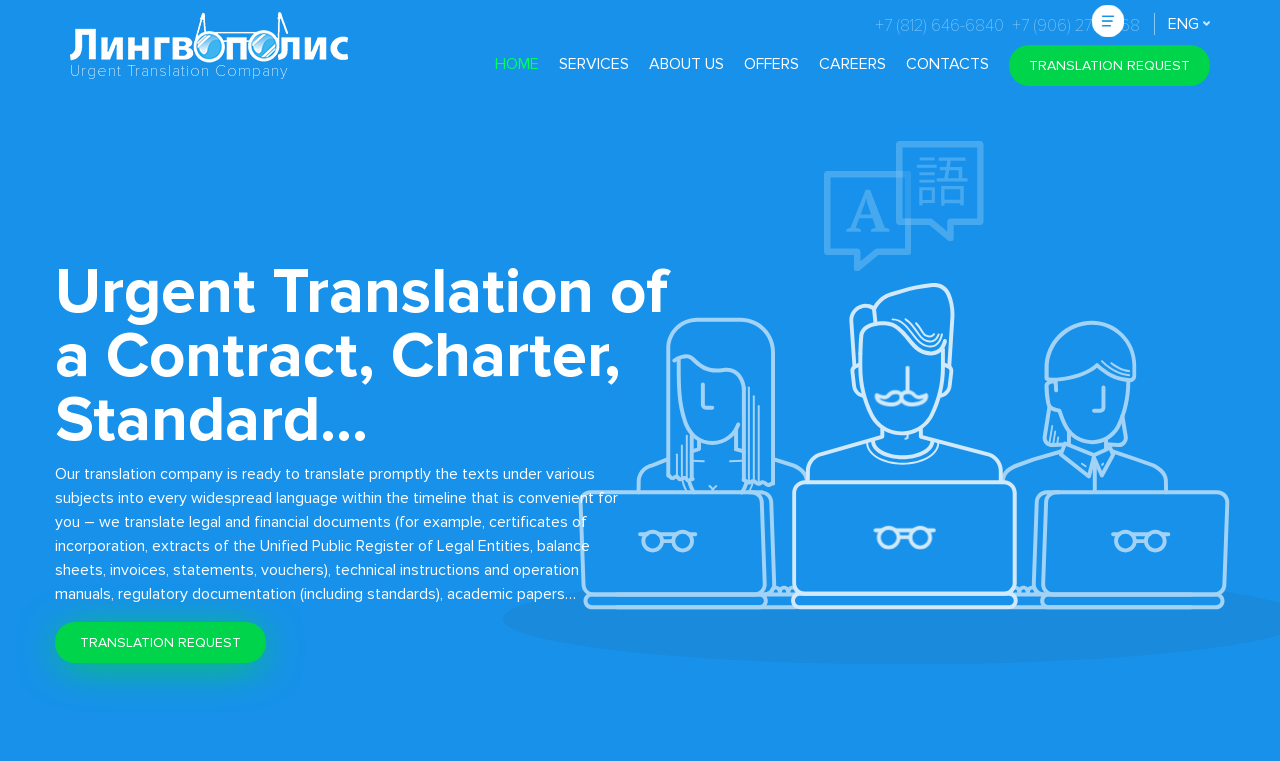Extract the text of the main heading from the webpage.

Urgent Translation of a Contract, Charter, Standard...